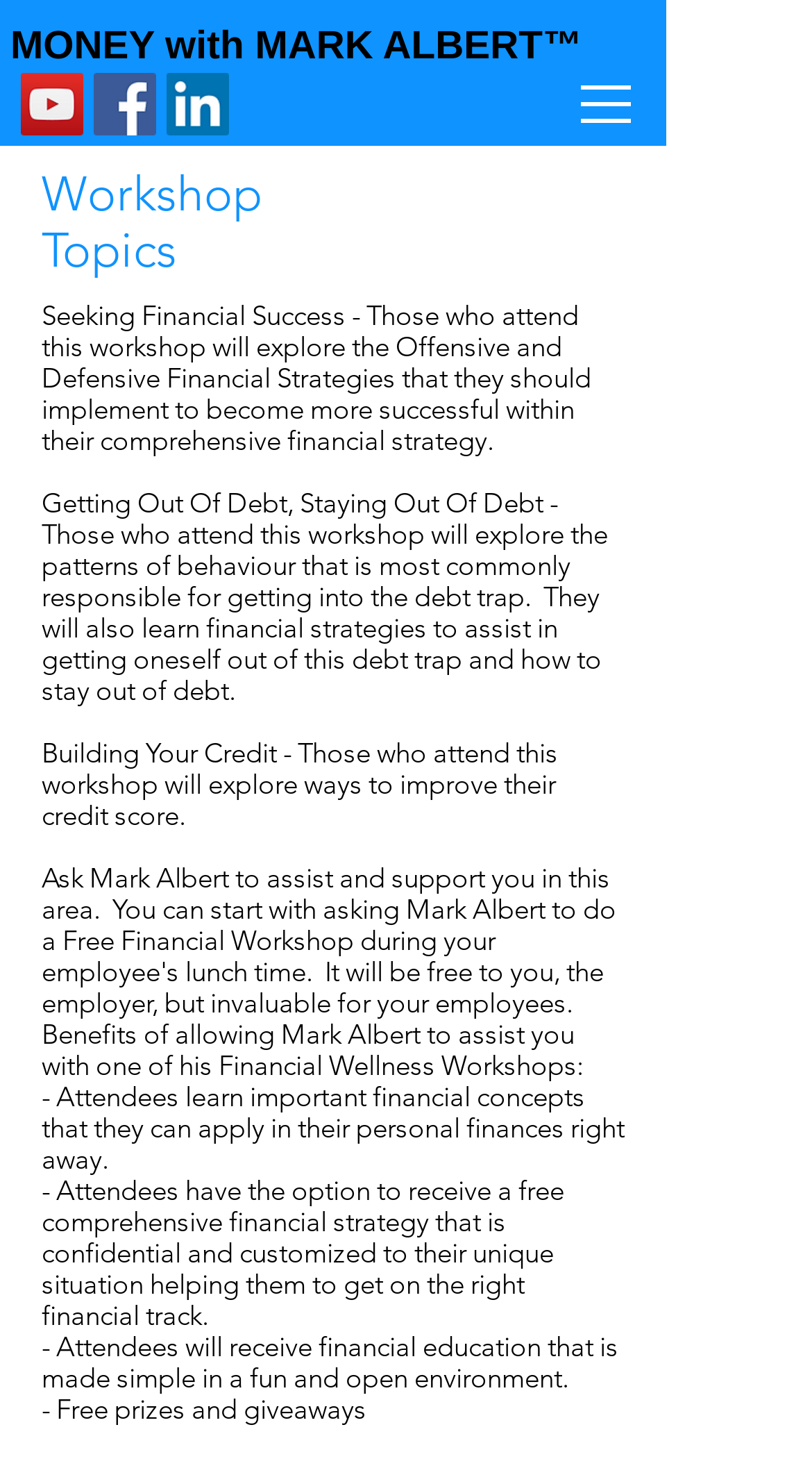What is the main topic of the workshop?
Answer the question with as much detail as possible.

Based on the webpage content, the main topic of the workshop is financial success, which is evident from the headings 'Workshop' and 'Topics' and the descriptions of the workshop sessions, such as 'Seeking Financial Success' and 'Building Your Credit'.